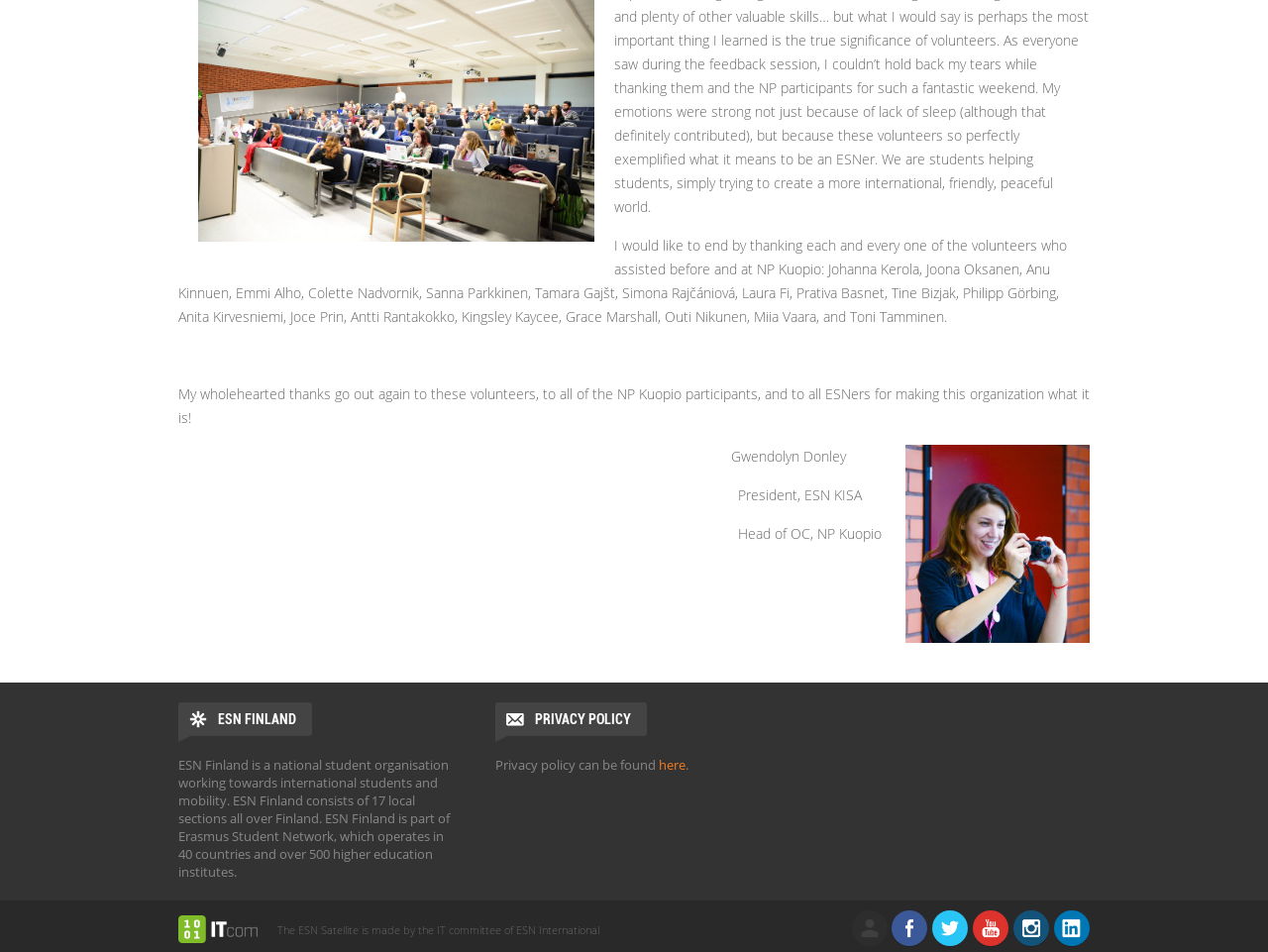Who is the President of ESN KISA?
Give a single word or phrase as your answer by examining the image.

Gwendolyn Donley